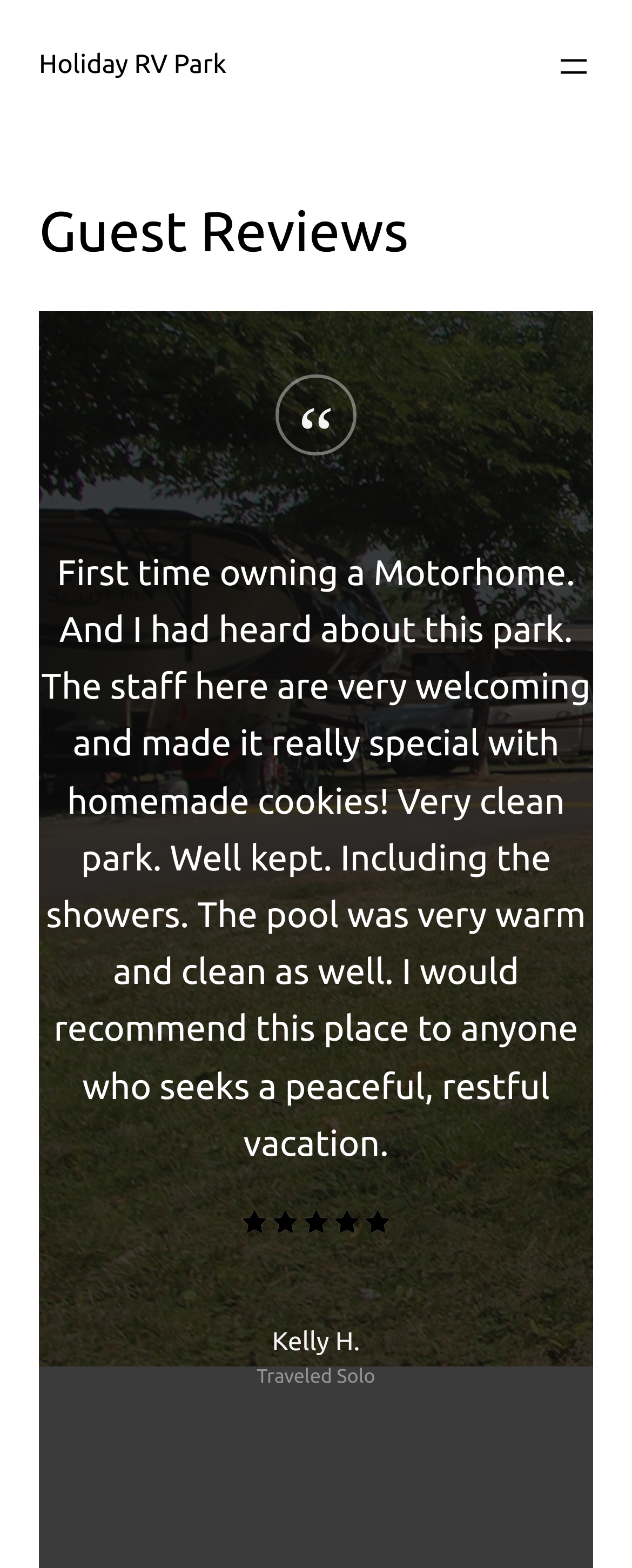Identify the bounding box for the UI element described as: "aria-label="Open menu"". The coordinates should be four float numbers between 0 and 1, i.e., [left, top, right, bottom].

[0.877, 0.03, 0.938, 0.055]